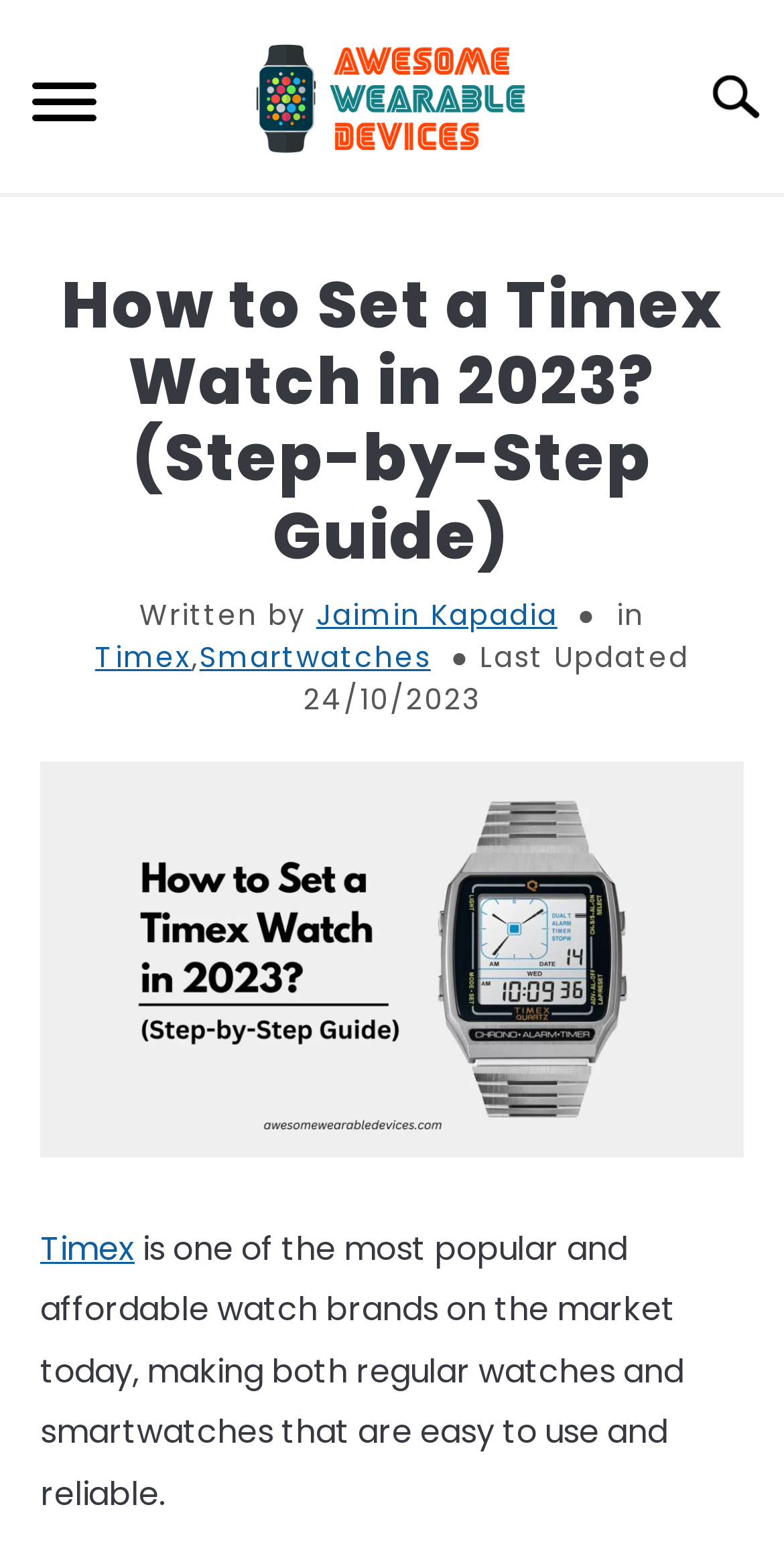What is the position of the 'Menu' button?
Based on the visual information, provide a detailed and comprehensive answer.

I found the position of the 'Menu' button by looking at its bounding box coordinates [0.0, 0.032, 0.164, 0.105] which indicates it is at the top left of the page.